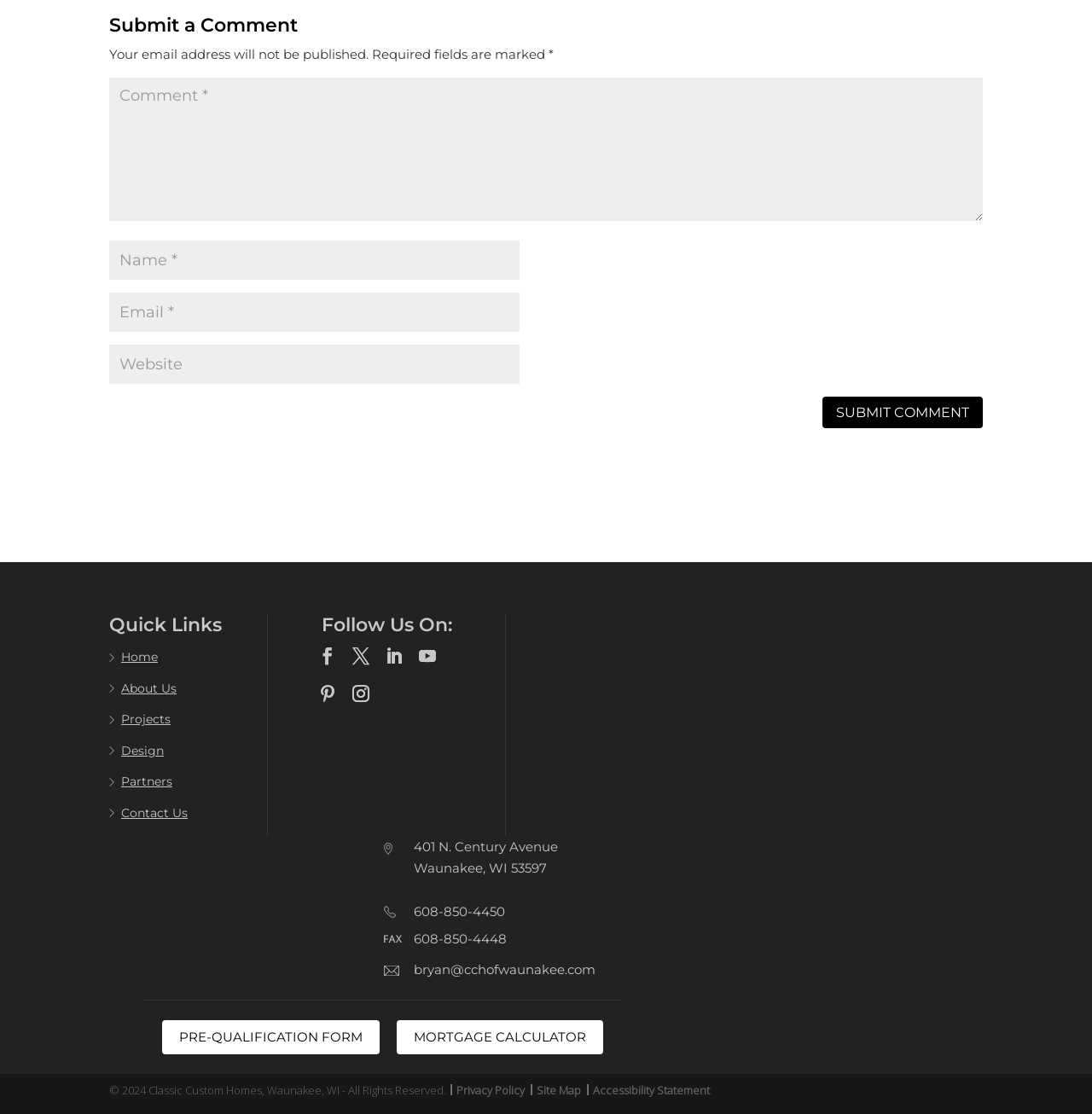Examine the screenshot and answer the question in as much detail as possible: How many social media links are there?

There are five social media links, which are Facebook, Twitter, LinkedIn, YouTube, and Pinterest, as indicated by the icons and text links in the 'Follow Us On:' section.